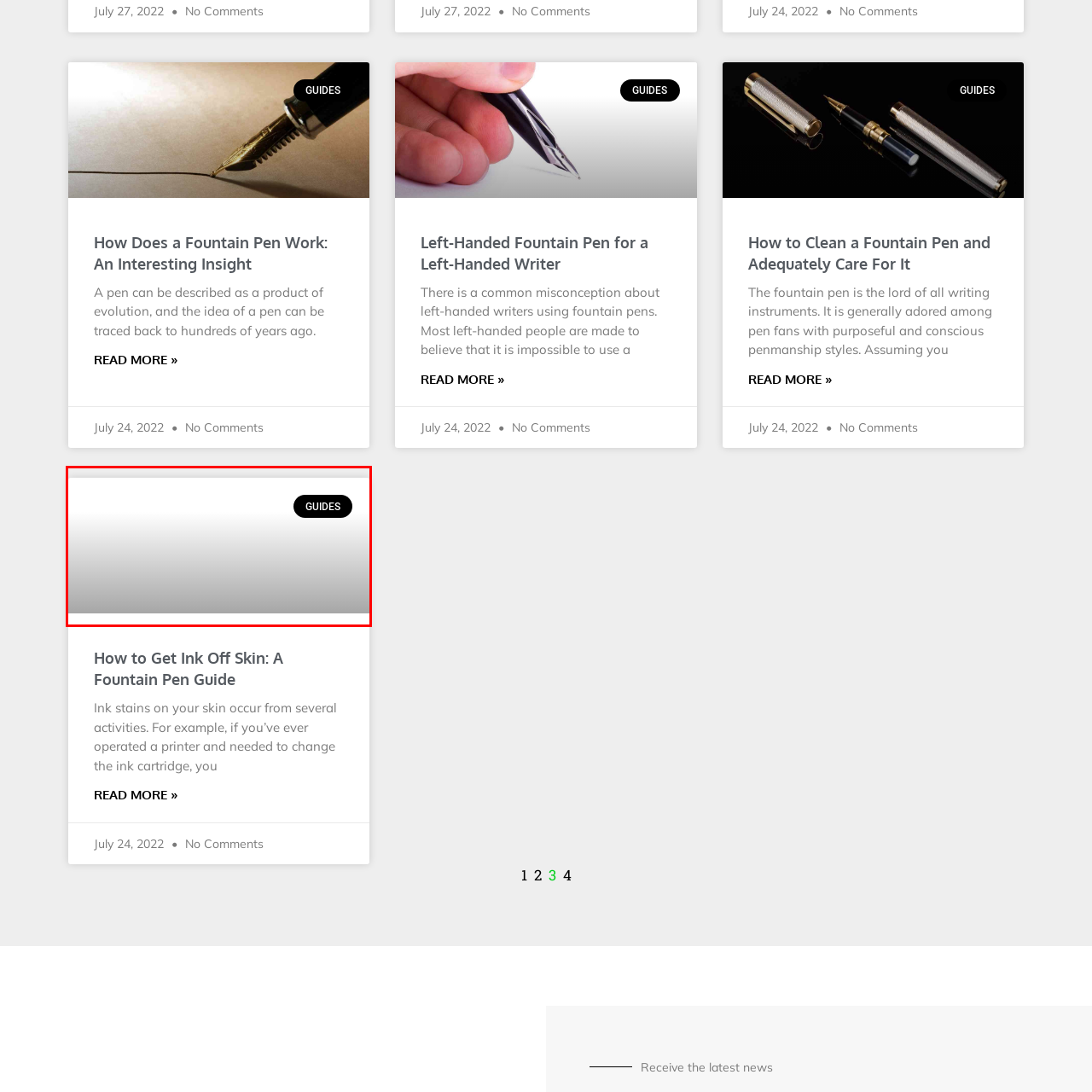Thoroughly describe the scene captured inside the red-bordered section of the image.

The image features the word "GUIDES" prominently displayed in a sleek, black button format, which suggests a navigational element meant to direct users towards various informative articles. It is positioned against a soft gradient background, enhancing its visibility and appealing aesthetic. This button likely serves as a gateway for readers to access a collection of guides related to topics like fountain pens, drawing attention to resourceful content that can enhance their understanding of different writing instruments and maintenance tips. The minimalist design emphasizes usability, making it easy for users to identify and engage with the guides offered.